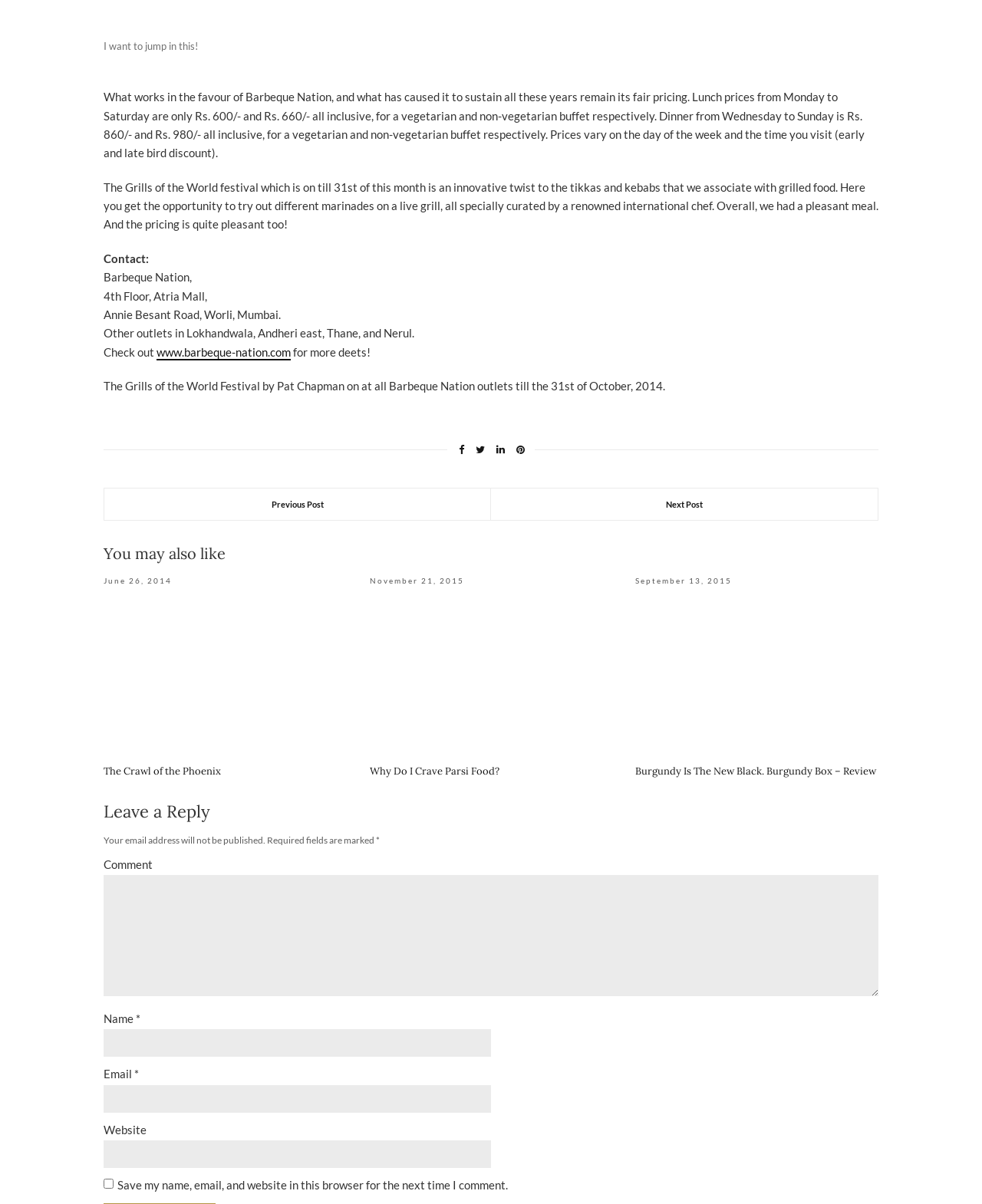Using the information from the screenshot, answer the following question thoroughly:
What is the location of Barbeque Nation outlet mentioned in the text?

The location of Barbeque Nation outlet mentioned in the text is '4th Floor, Atria Mall, Annie Besant Road, Worli, Mumbai.'